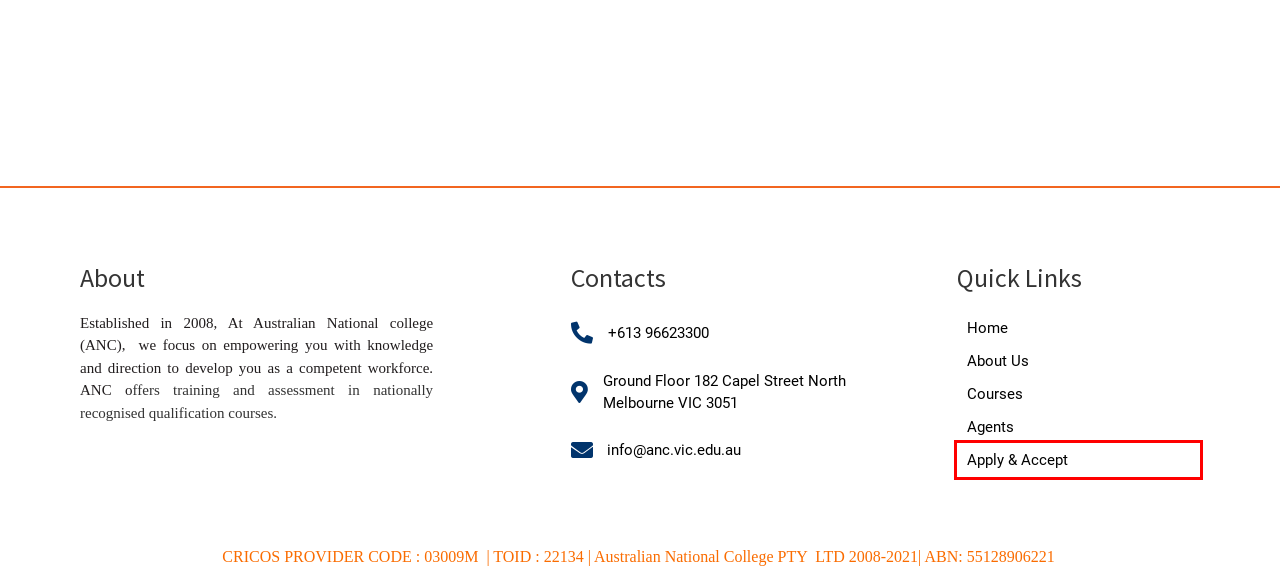You have a screenshot of a webpage with a red rectangle bounding box around an element. Identify the best matching webpage description for the new page that appears after clicking the element in the bounding box. The descriptions are:
A. Course Brochures – Australian National College
B. About – Australian National College
C. Apply and Accept – Australian National College
D. Agents – Australian National College
E. Courses – Australian National College
F. Current Students – Australian National College
G. Contact – Australian National College
H. Future Students – Australian National College

C